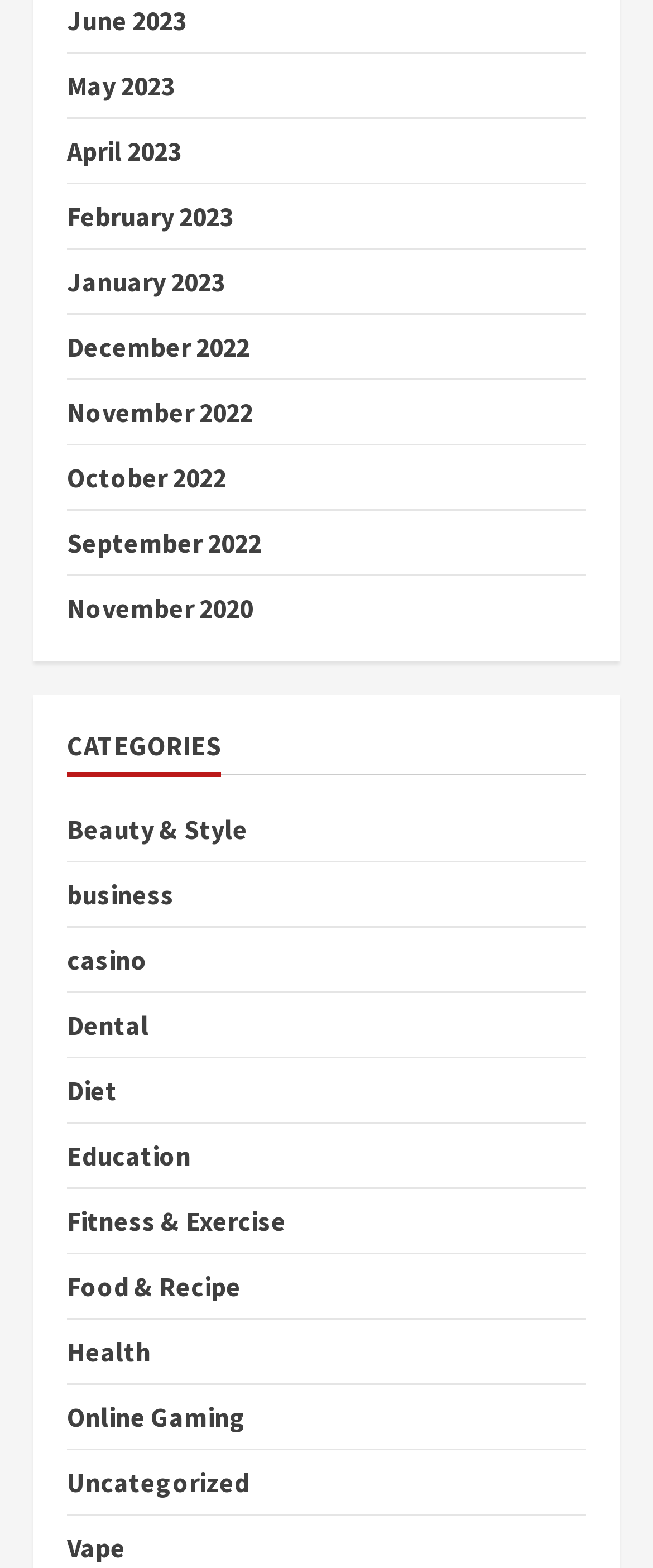Identify the bounding box coordinates of the clickable region required to complete the instruction: "explore Online Gaming". The coordinates should be given as four float numbers within the range of 0 and 1, i.e., [left, top, right, bottom].

[0.103, 0.891, 0.377, 0.917]